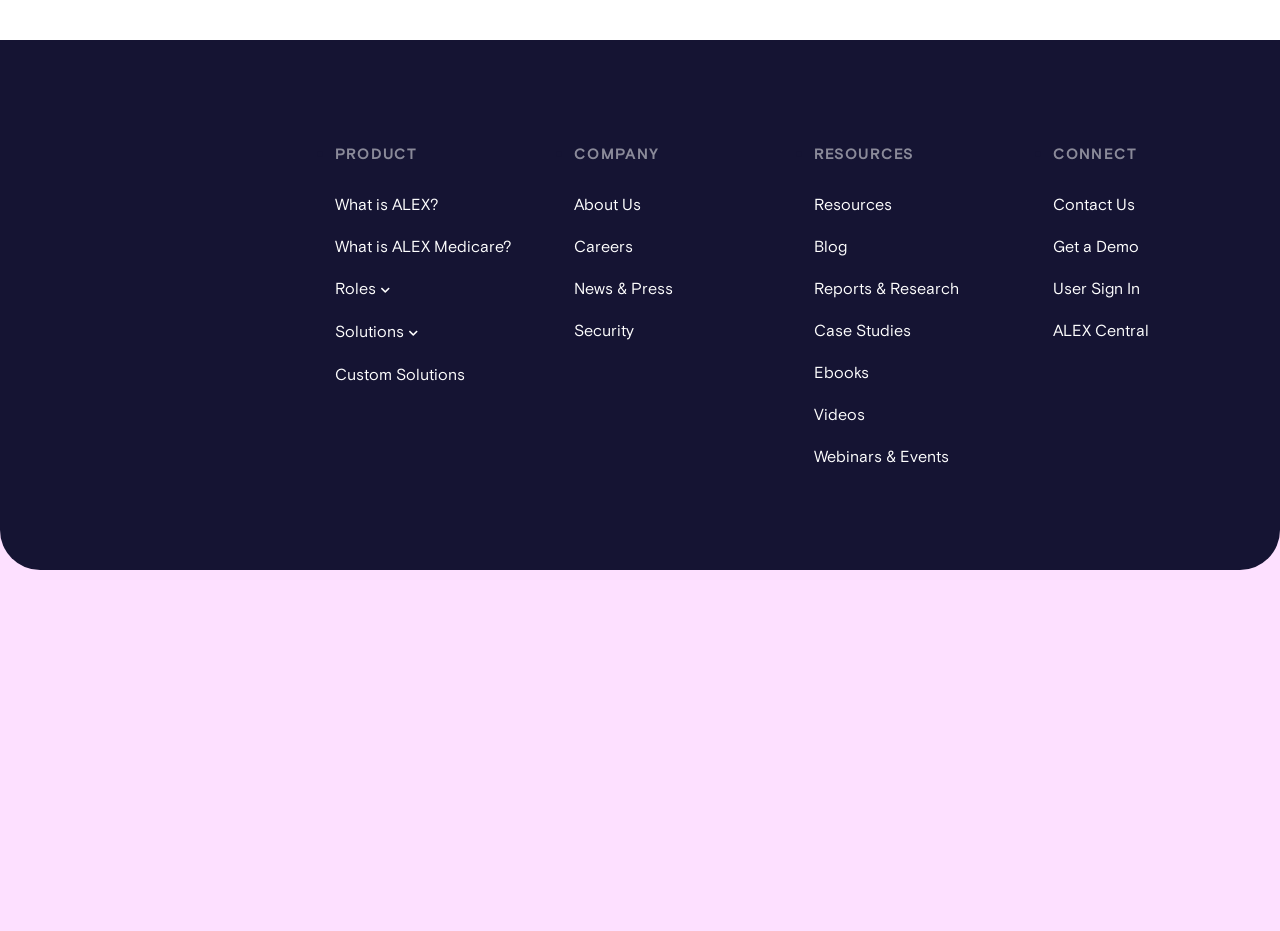What is the address of the company?
Based on the screenshot, provide a one-word or short-phrase response.

848 W. Eastman St. Chicago, IL 60642